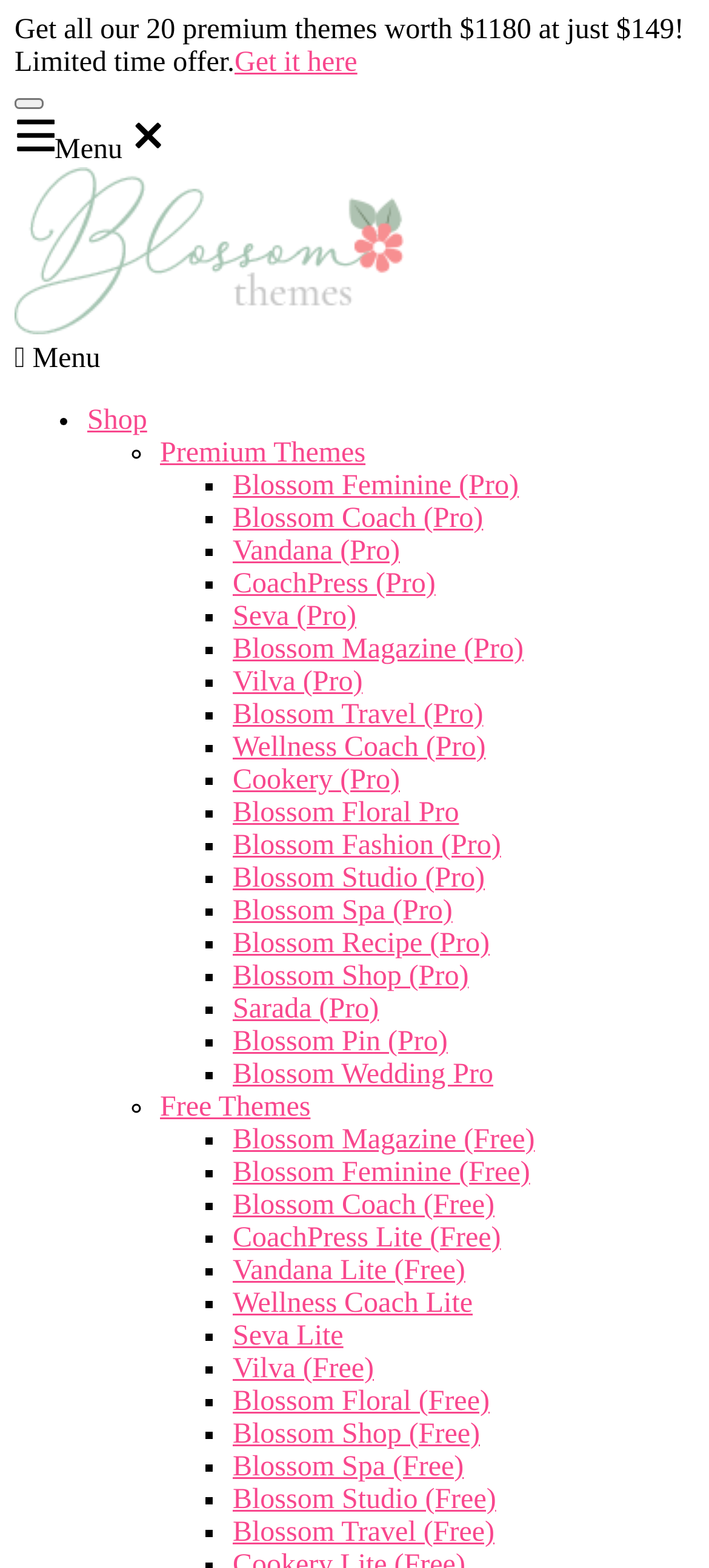Please locate the bounding box coordinates of the element that should be clicked to complete the given instruction: "Click the 'Blossom Feminine (Pro)' link".

[0.328, 0.301, 0.732, 0.321]